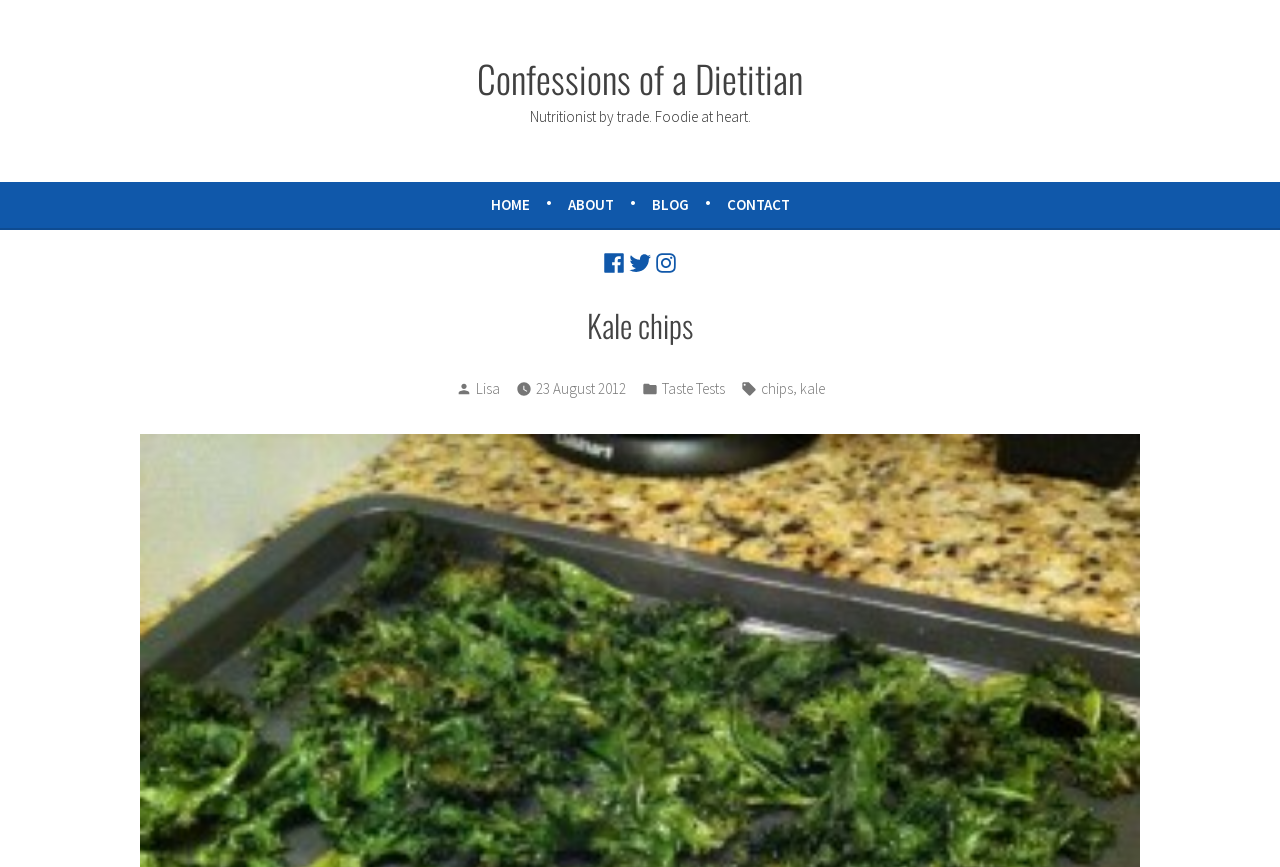Extract the bounding box coordinates of the UI element described: "Taste Tests". Provide the coordinates in the format [left, top, right, bottom] with values ranging from 0 to 1.

[0.517, 0.433, 0.566, 0.464]